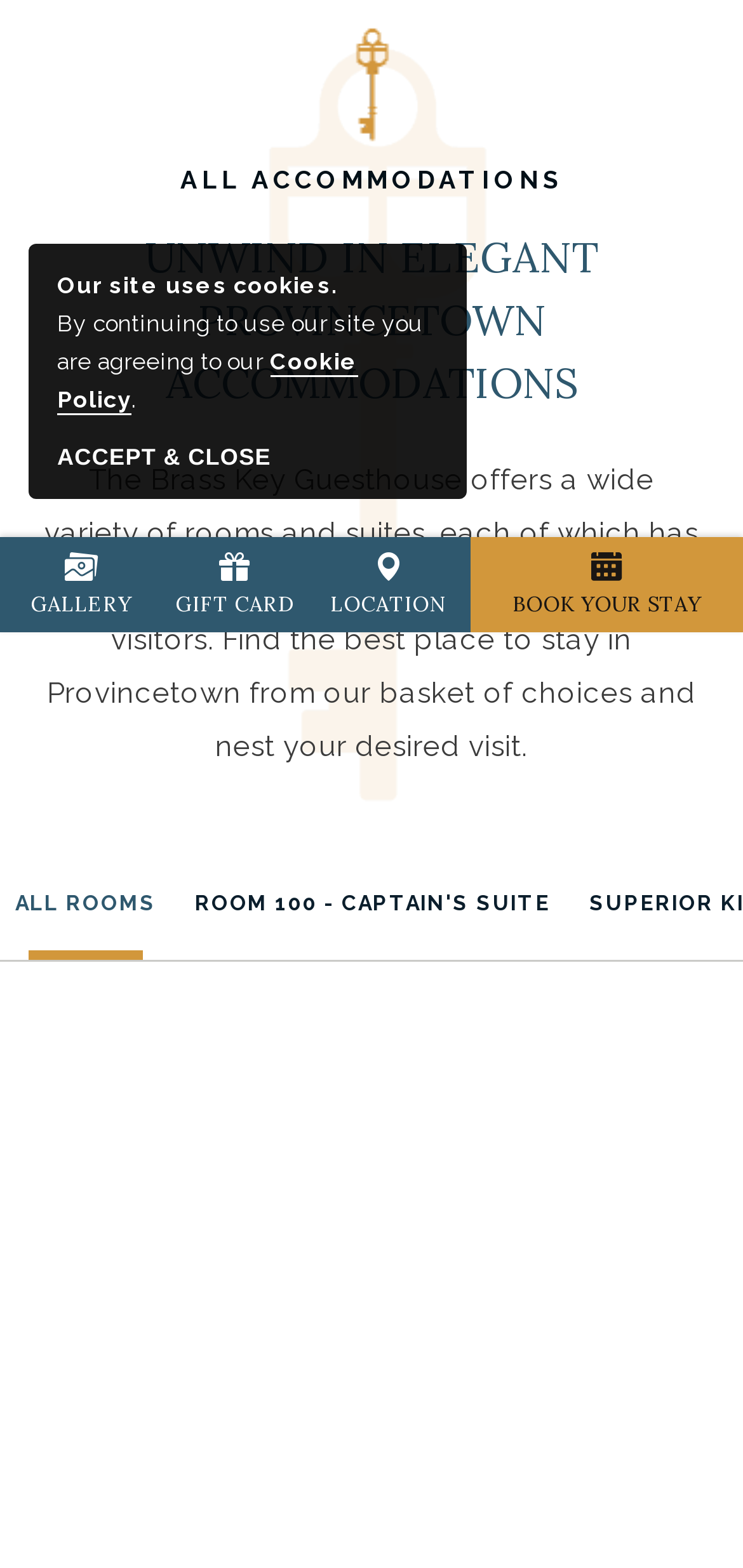Given the description "Room 100 - Captain's Suite", determine the bounding box of the corresponding UI element.

[0.242, 0.541, 0.762, 0.612]